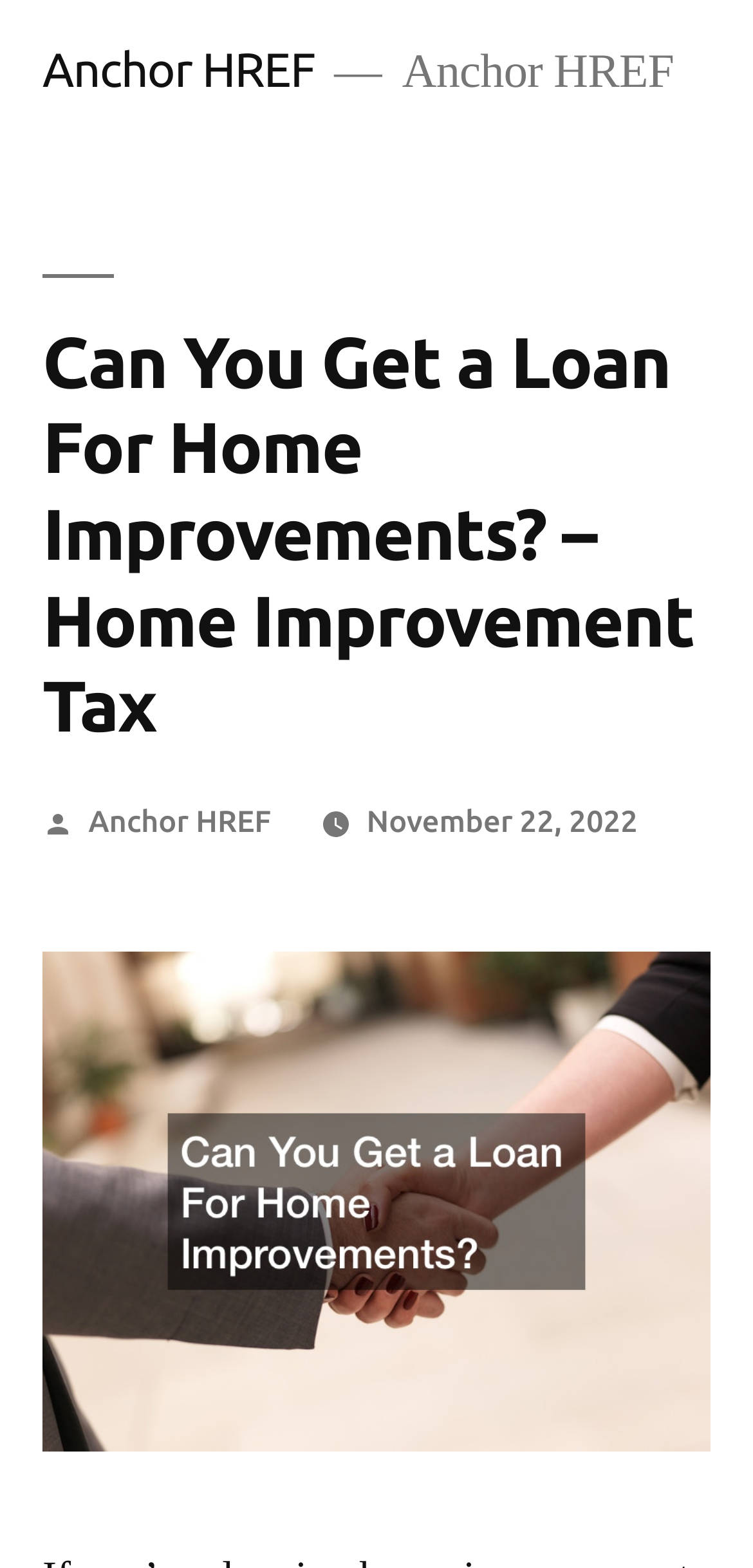What is the position of the image on the webpage?
Answer the question with a detailed and thorough explanation.

I determined the position of the image by looking at its bounding box coordinates [0.056, 0.607, 0.944, 0.926] and comparing them with the coordinates of the header element [0.056, 0.175, 0.944, 0.54], which indicates that the image is below the header.